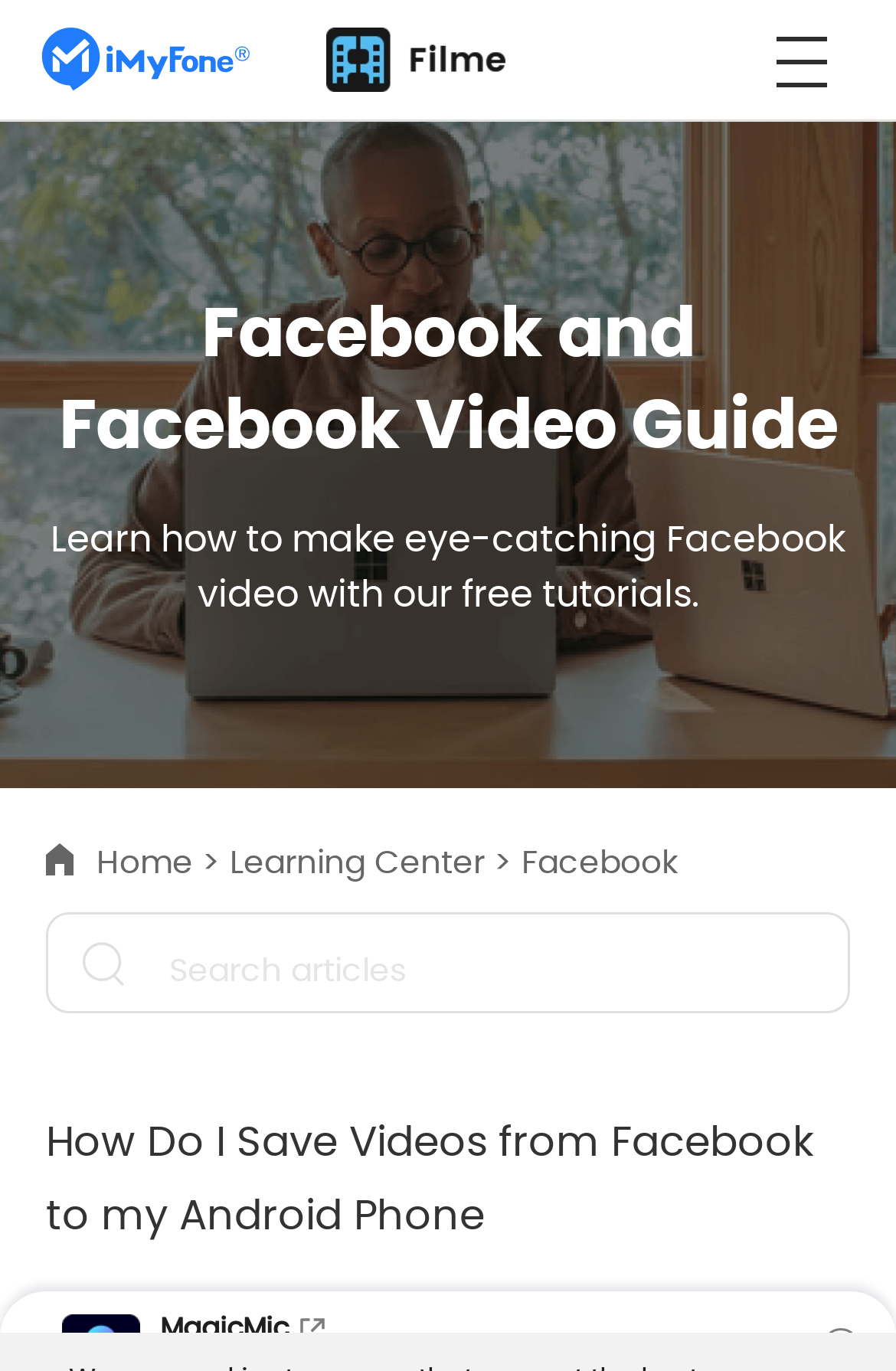What is the purpose of the textbox?
Refer to the screenshot and answer in one word or phrase.

Search articles